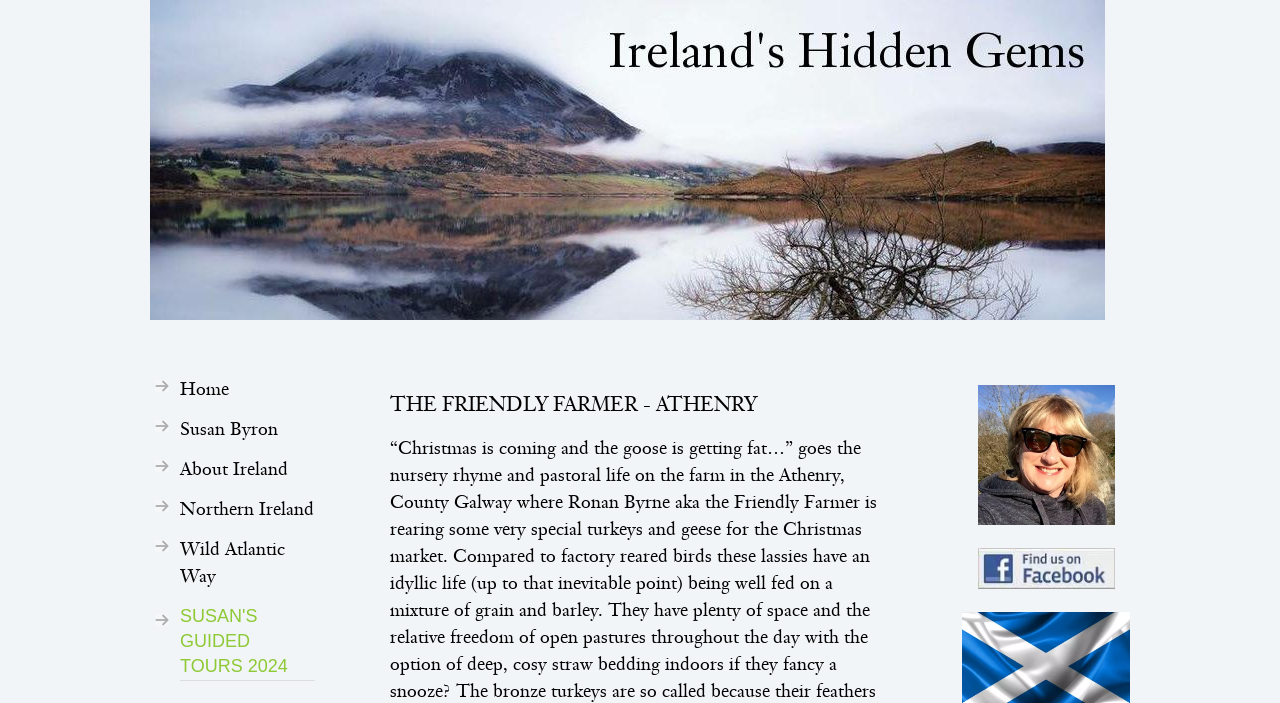Answer the question with a single word or phrase: 
What is the purpose of the image on the right side of the page?

Like us on Facebook